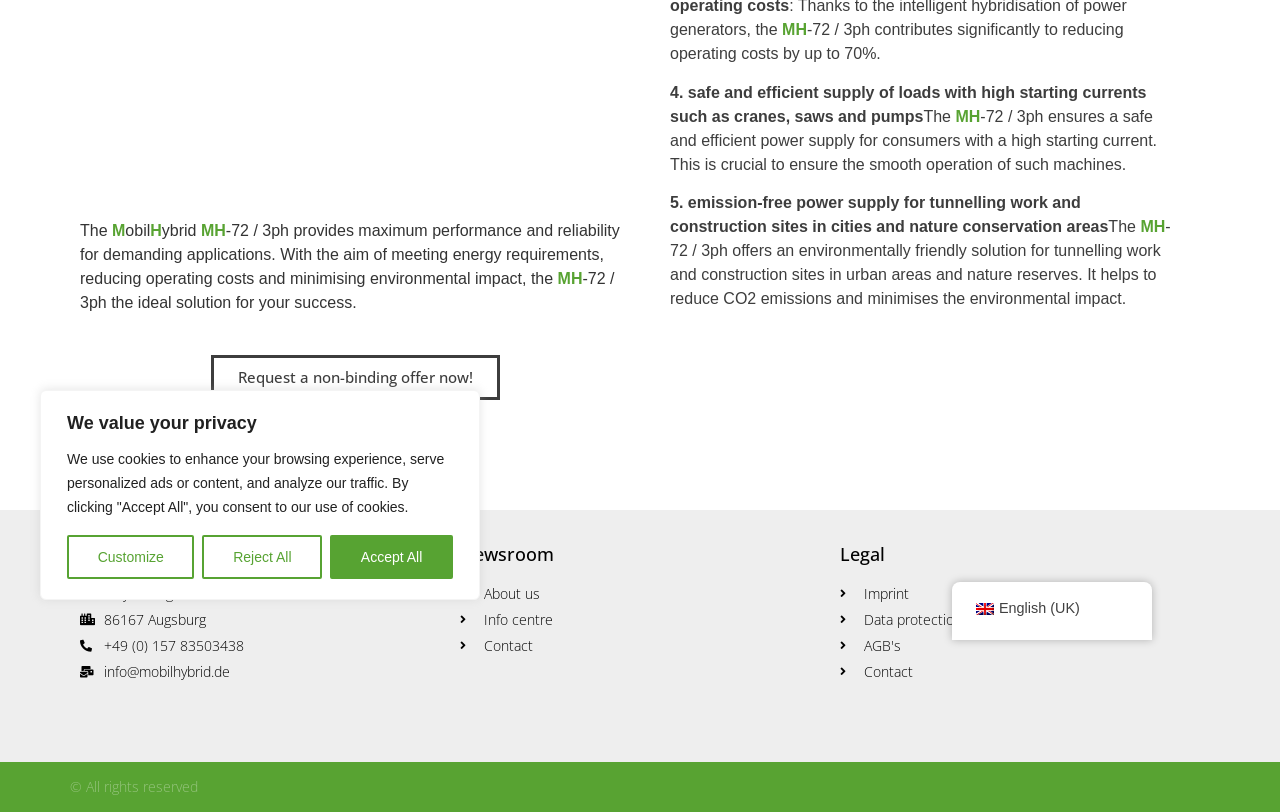Given the description of a UI element: "Imprint", identify the bounding box coordinates of the matching element in the webpage screenshot.

[0.656, 0.718, 0.937, 0.744]